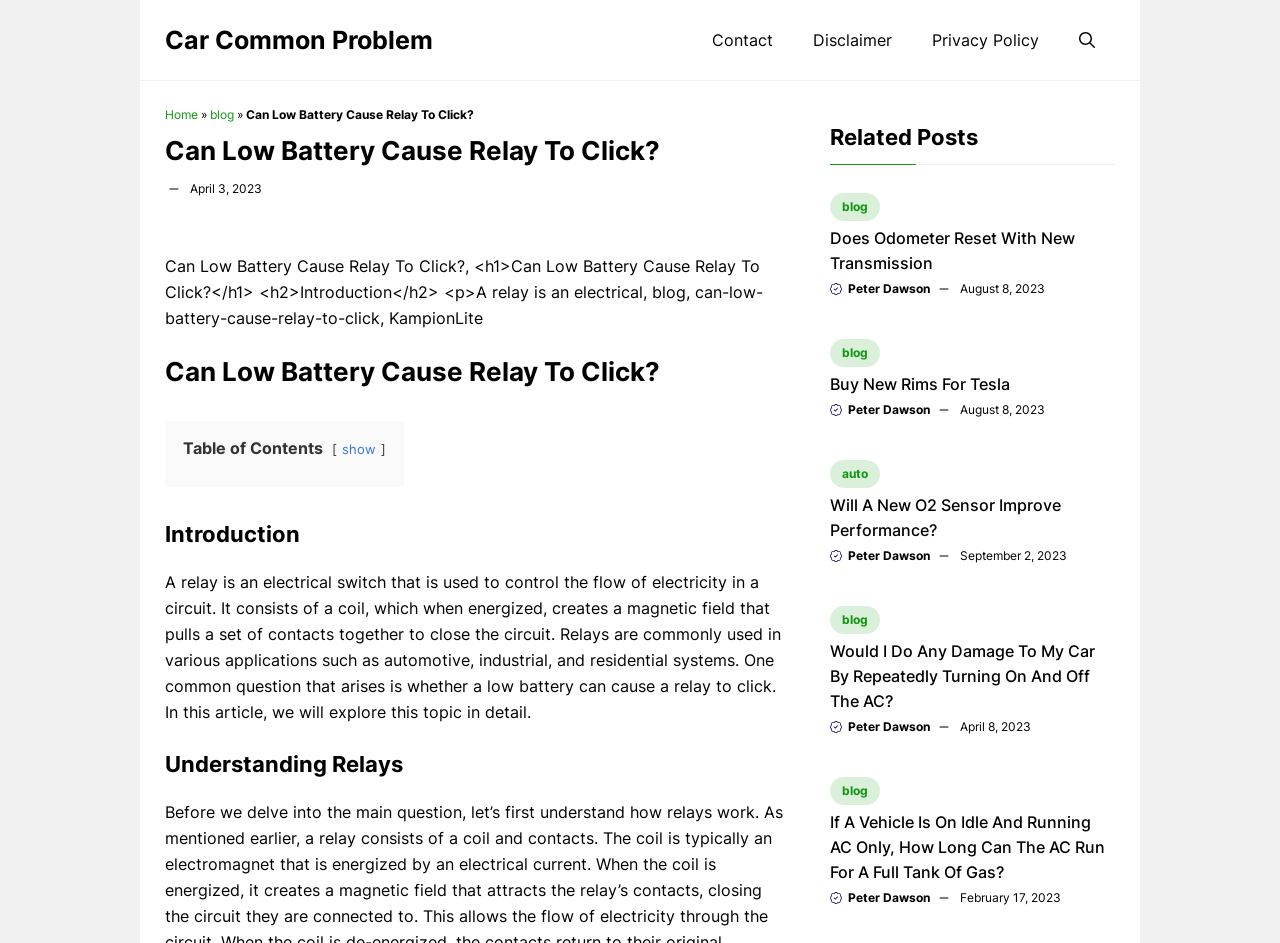What is the author of the related post 'Does Odometer Reset With New Transmission'?
Using the image as a reference, give a one-word or short phrase answer.

Peter Dawson